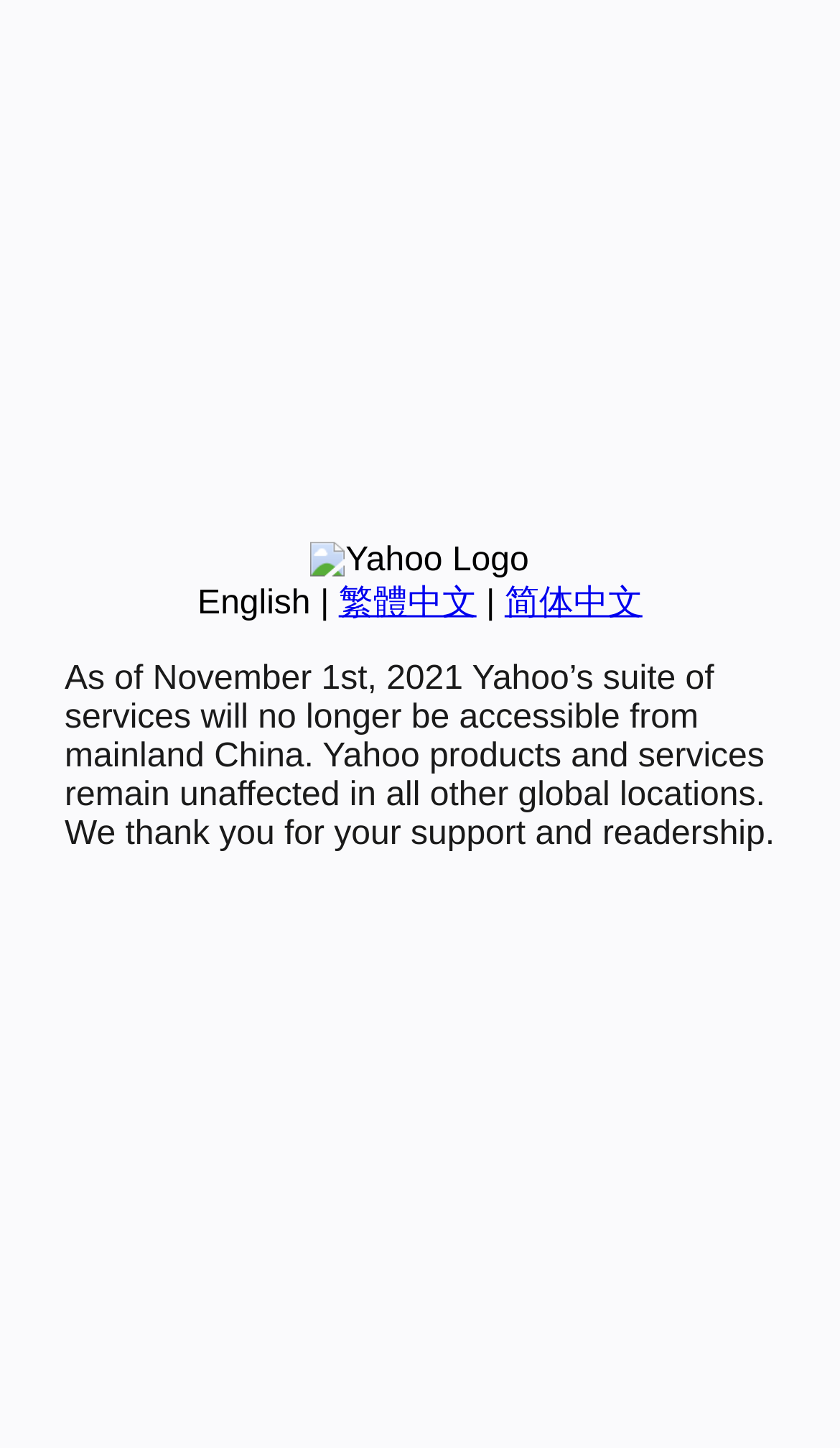Using the element description: "繁體中文", determine the bounding box coordinates for the specified UI element. The coordinates should be four float numbers between 0 and 1, [left, top, right, bottom].

[0.403, 0.404, 0.567, 0.429]